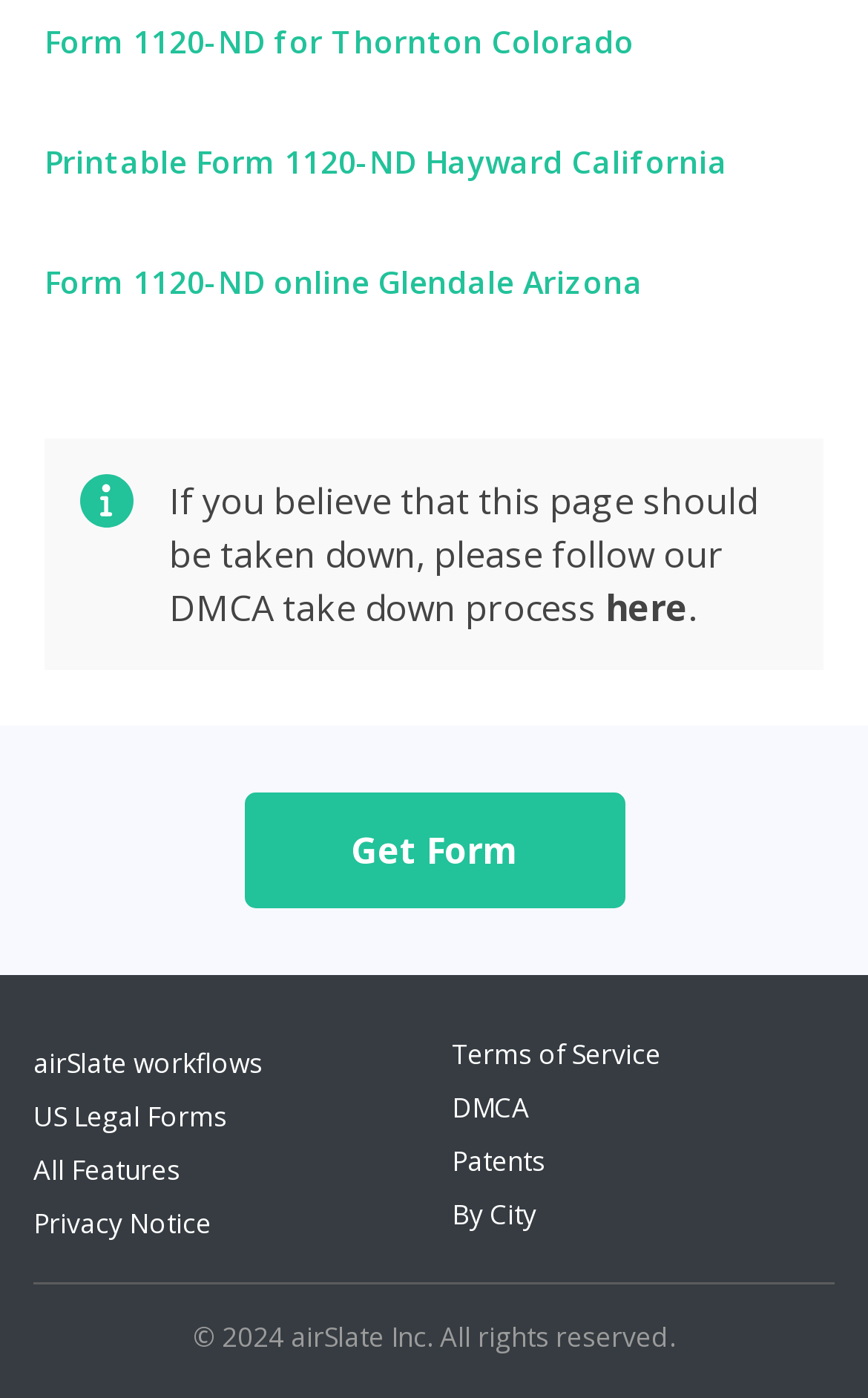What is the copyright year of the webpage?
Please respond to the question with a detailed and informative answer.

I found the StaticText element at the bottom of the webpage, which contains the copyright information, and the year is 2024.